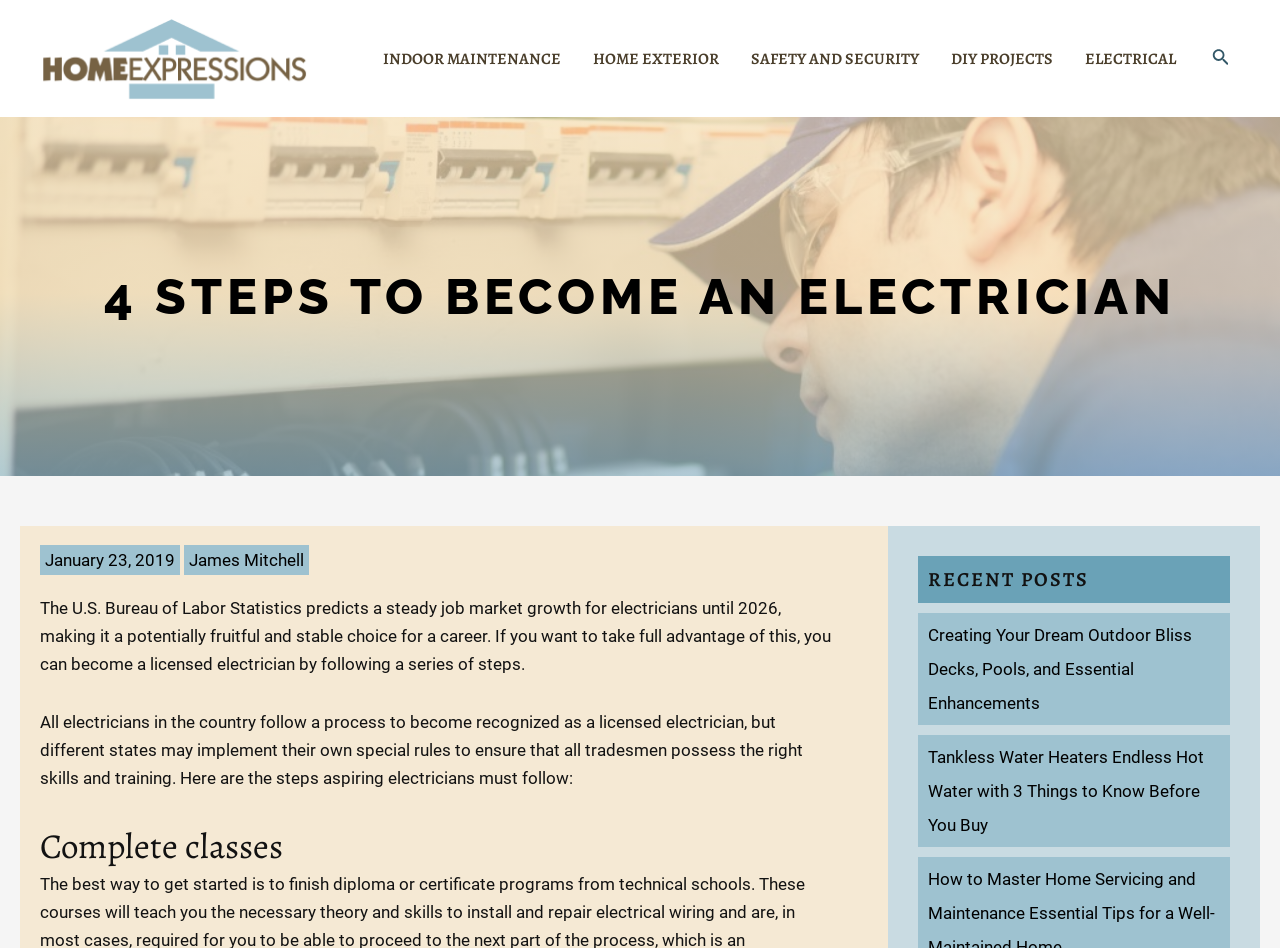What is the title of the recent post below the article?
Using the information from the image, answer the question thoroughly.

The recent posts section is located at the bottom right corner of the webpage, with a bounding box coordinate of [0.717, 0.586, 0.961, 0.636]. The title of the first recent post is 'Creating Your Dream Outdoor Bliss Decks, Pools, and Essential Enhancements', which is a link element with a bounding box coordinate of [0.725, 0.659, 0.931, 0.752].